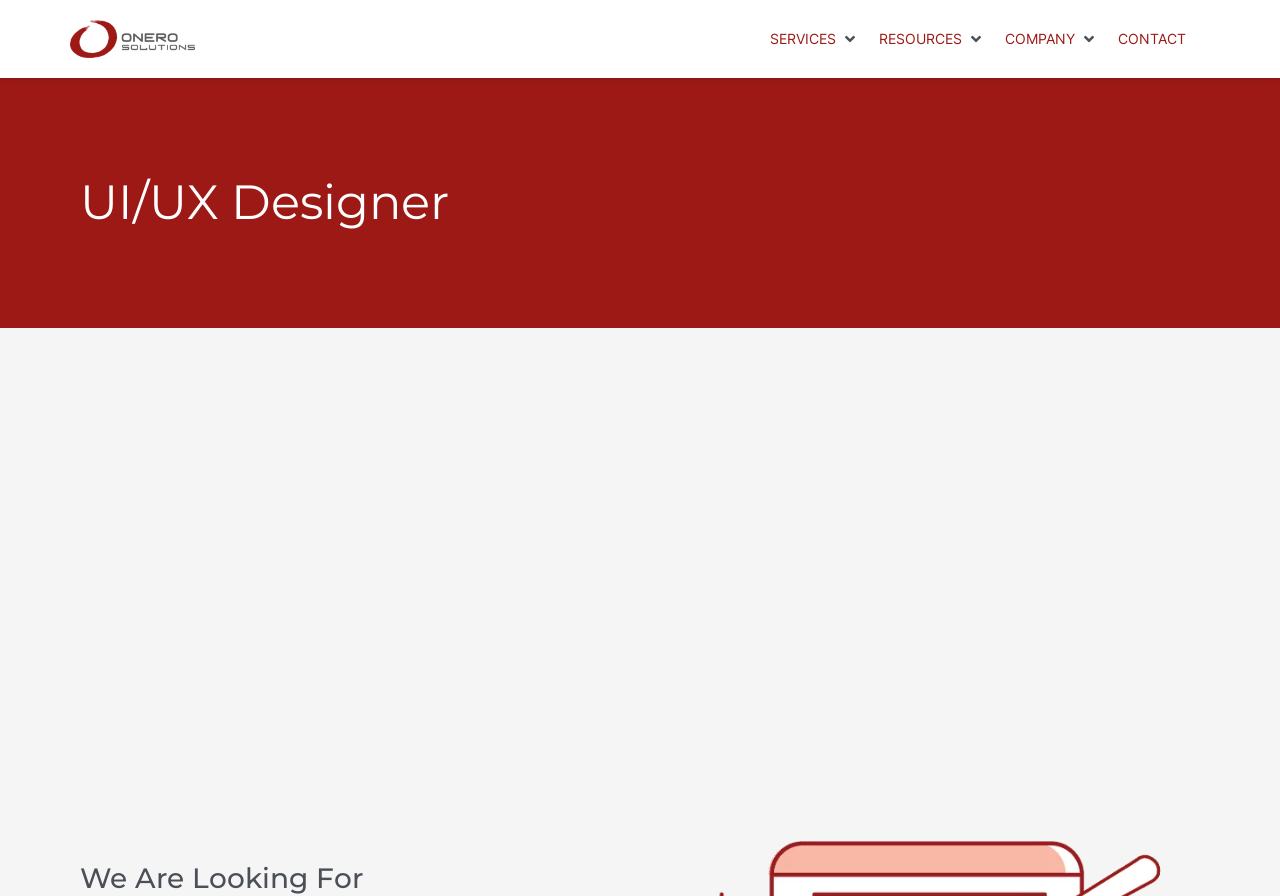Given the description: "alt="Onero Solutions"", determine the bounding box coordinates of the UI element. The coordinates should be formatted as four float numbers between 0 and 1, [left, top, right, bottom].

[0.055, 0.022, 0.153, 0.064]